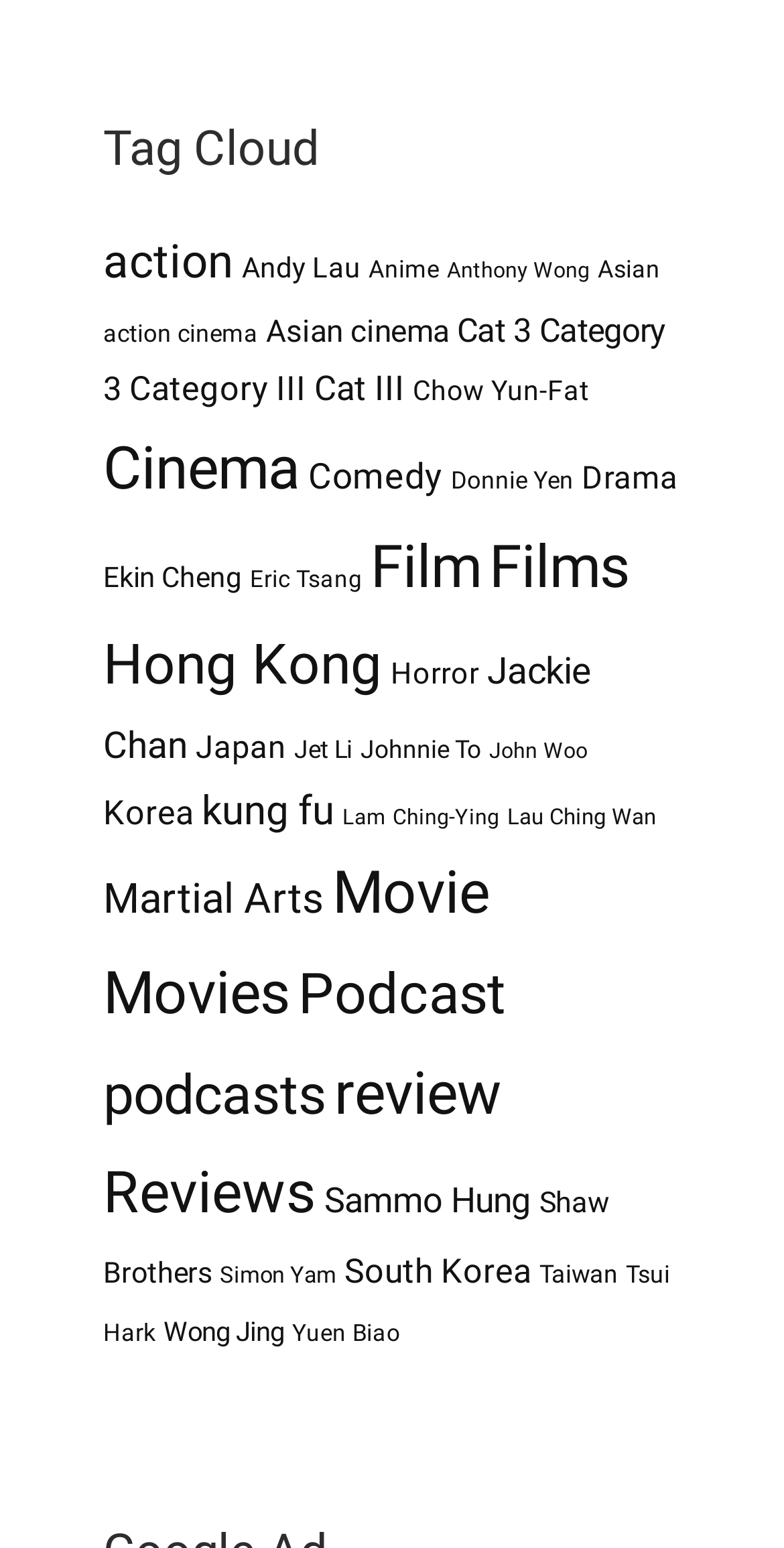Answer succinctly with a single word or phrase:
How many items are in the 'Cinema' category?

427